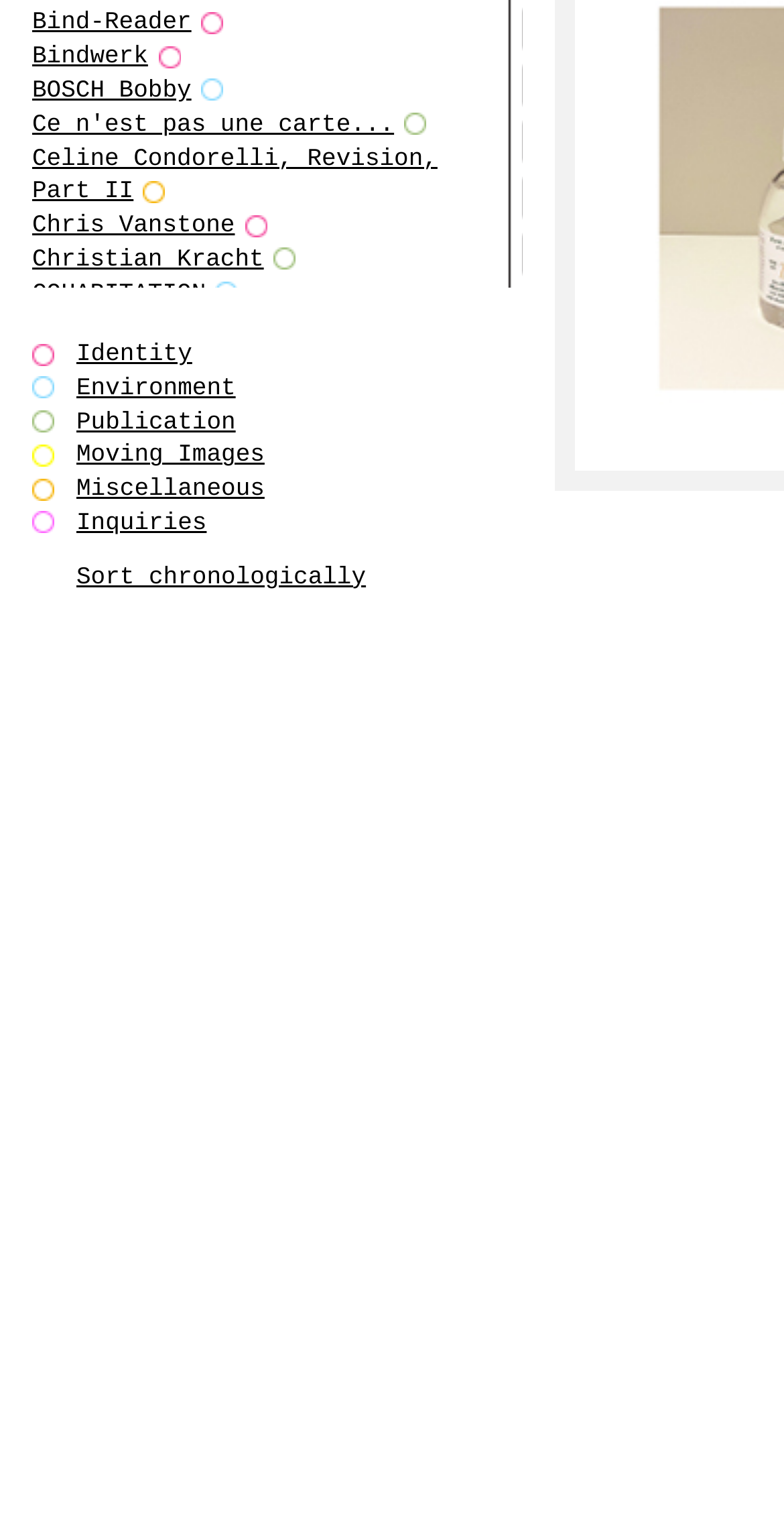Find the bounding box coordinates for the HTML element described as: "Heart, Allure, and Feeling". The coordinates should consist of four float values between 0 and 1, i.e., [left, top, right, bottom].

[0.041, 0.854, 0.564, 0.872]